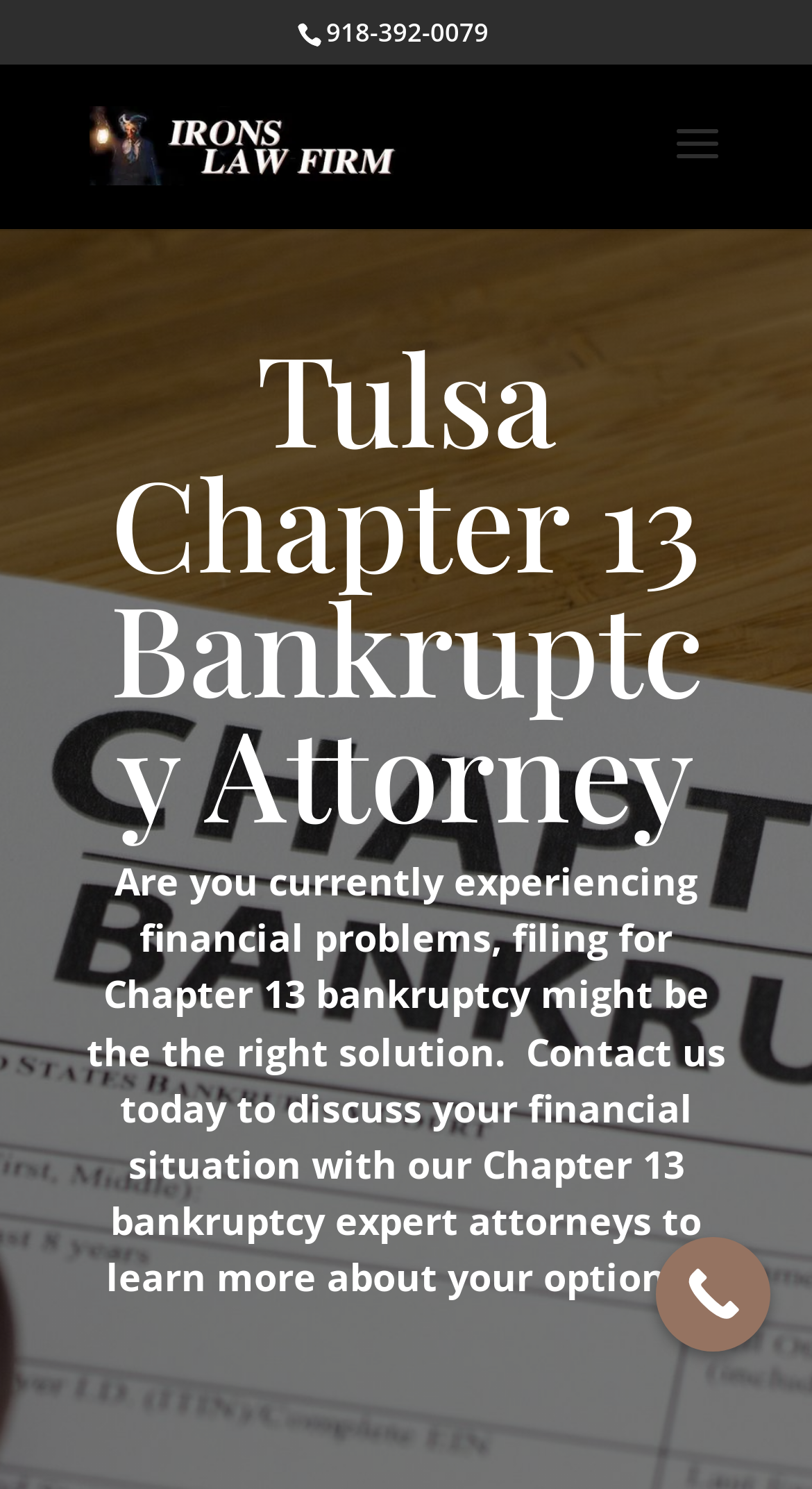What type of law firm is Irons Law Firm?
Refer to the image and provide a detailed answer to the question.

I inferred this by reading the heading element with the text 'Tulsa Chapter 13 Bankruptcy Attorney' which suggests that Irons Law Firm is a law firm that specializes in bankruptcy, specifically Chapter 13 bankruptcy.